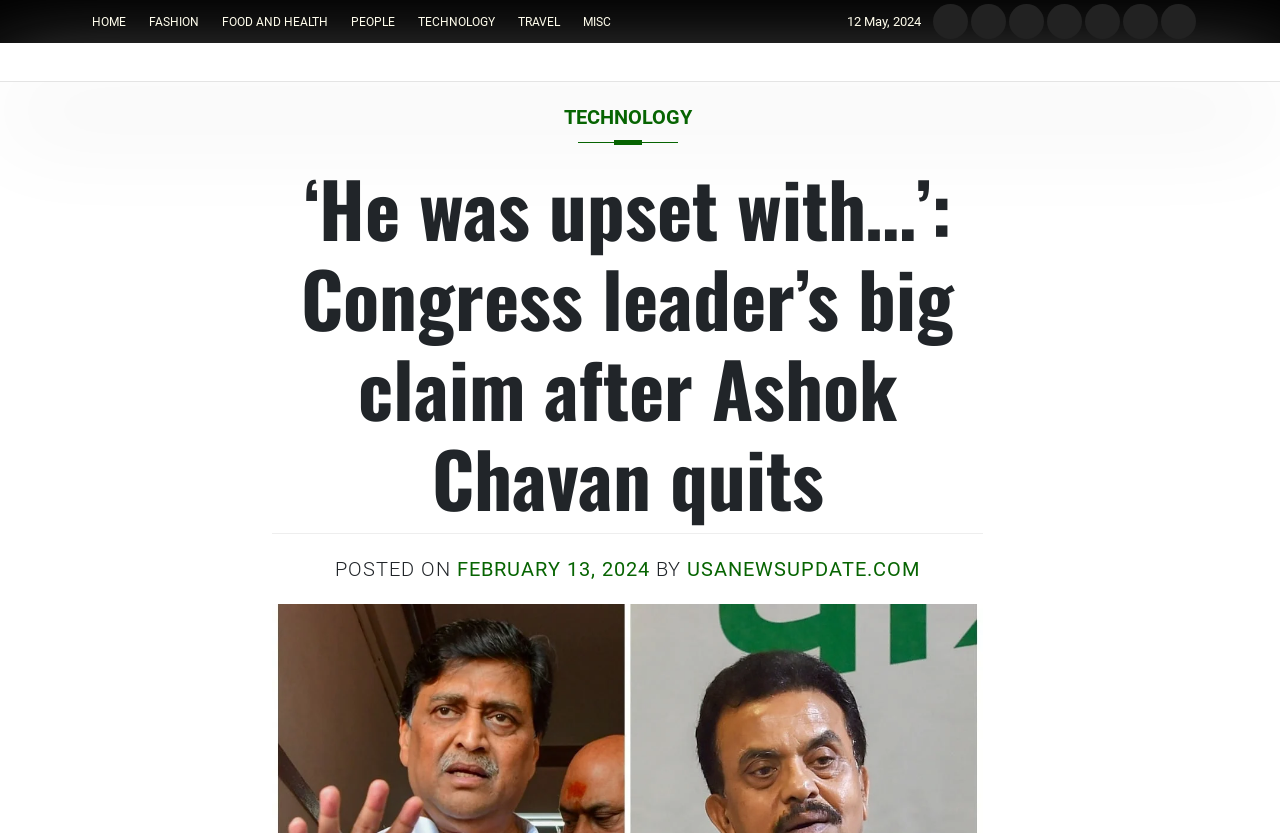Analyze the image and answer the question with as much detail as possible: 
What is the current date?

I found the current date by looking at the text '12 May, 2024' which is located at the top of the webpage.